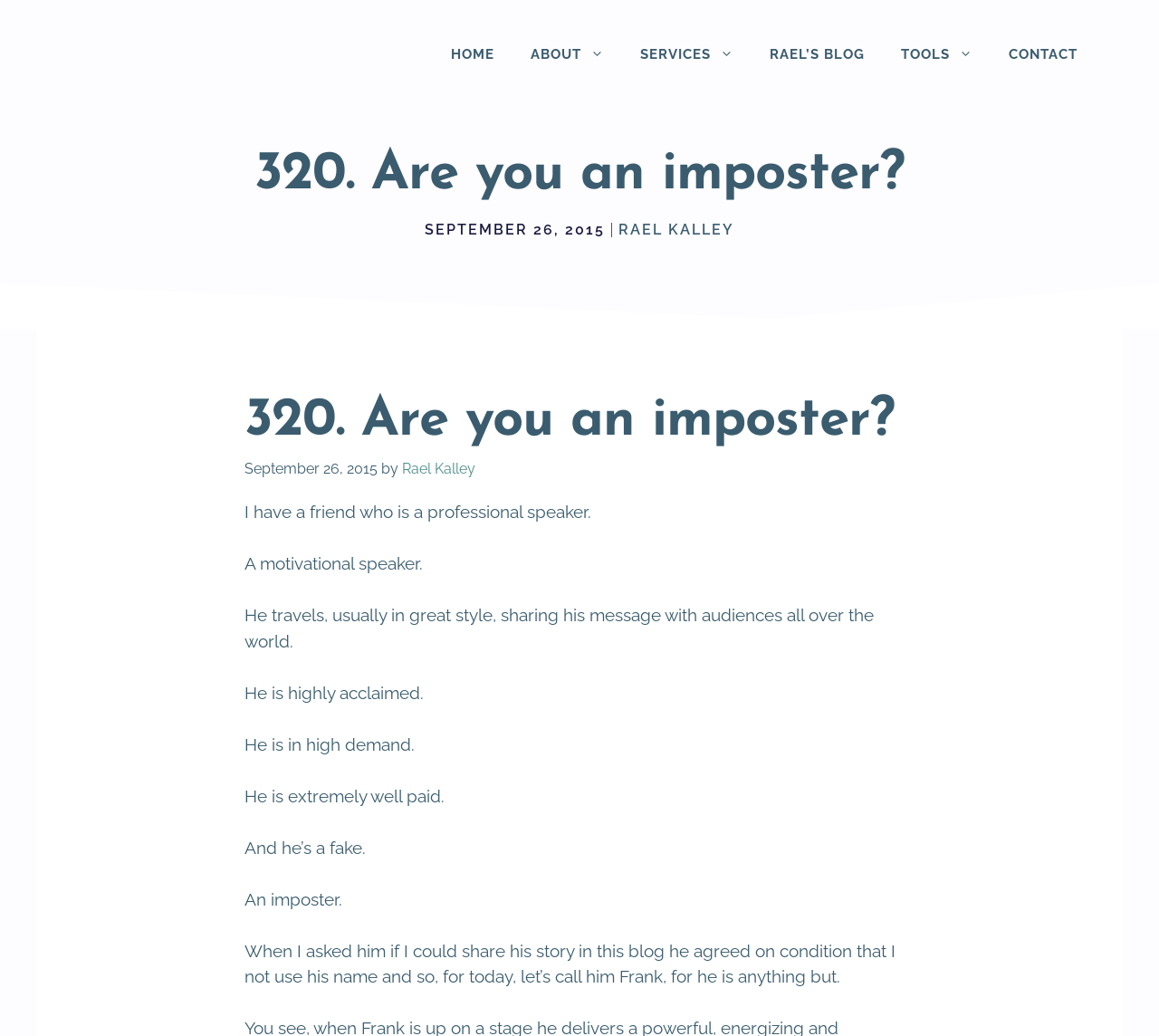Locate the bounding box of the UI element with the following description: "Home".

[0.373, 0.026, 0.442, 0.079]